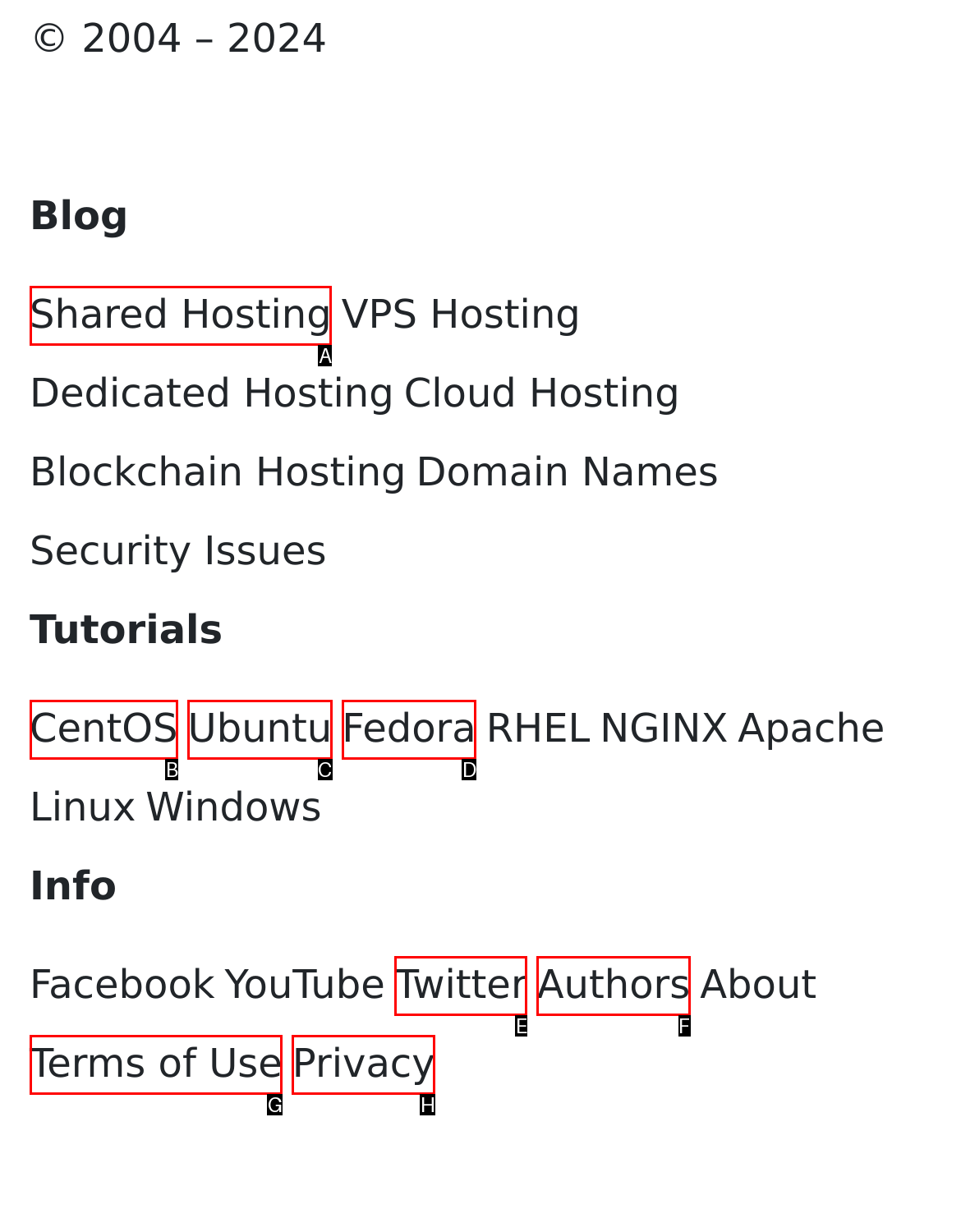Match the description: Shared Hosting to one of the options shown. Reply with the letter of the best match.

A